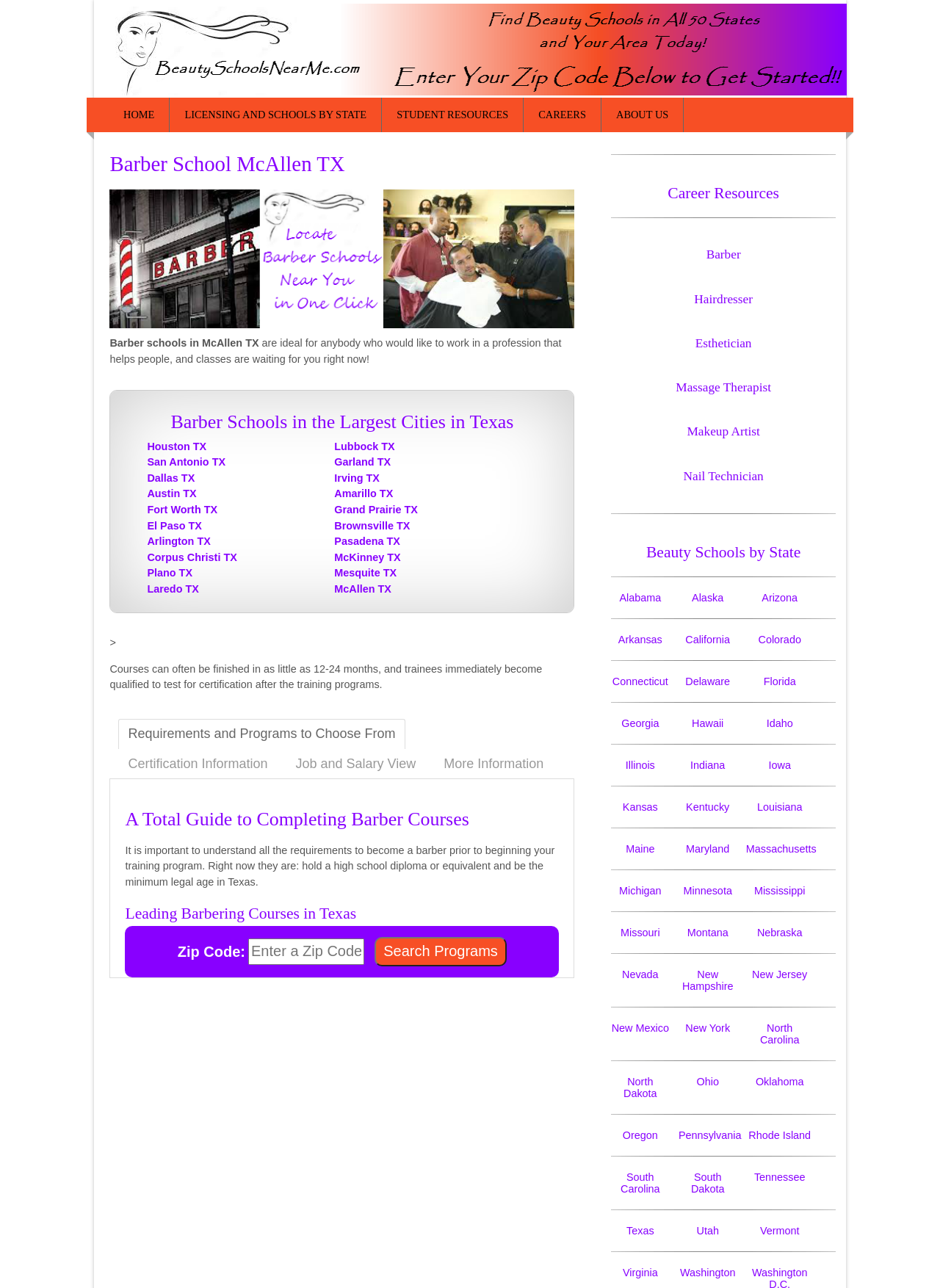Please locate the clickable area by providing the bounding box coordinates to follow this instruction: "Search for barber schools in McAllen TX".

[0.398, 0.727, 0.539, 0.75]